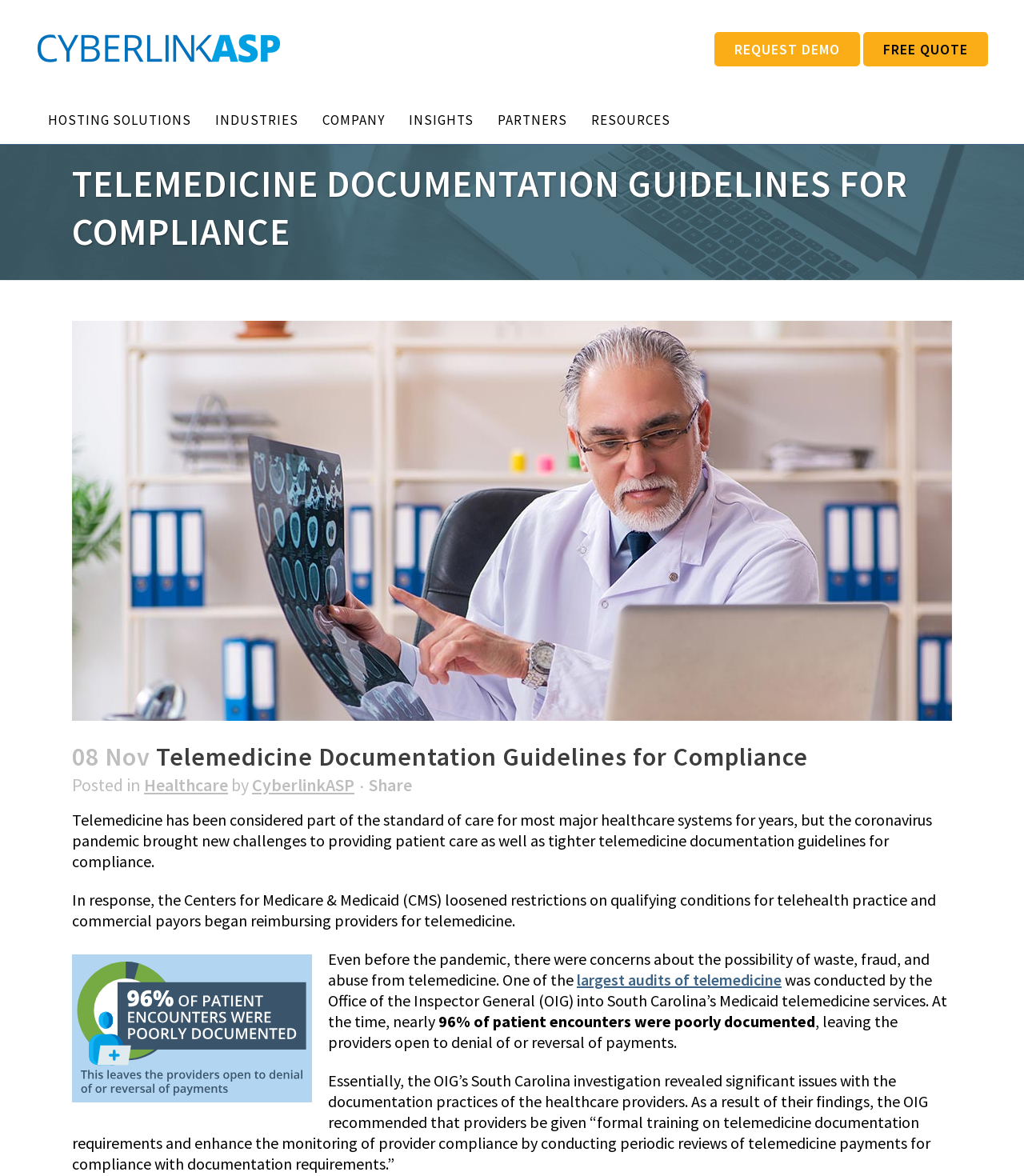Specify the bounding box coordinates of the area to click in order to execute this command: 'Click the 'REQUEST DEMO' link'. The coordinates should consist of four float numbers ranging from 0 to 1, and should be formatted as [left, top, right, bottom].

[0.698, 0.027, 0.84, 0.056]